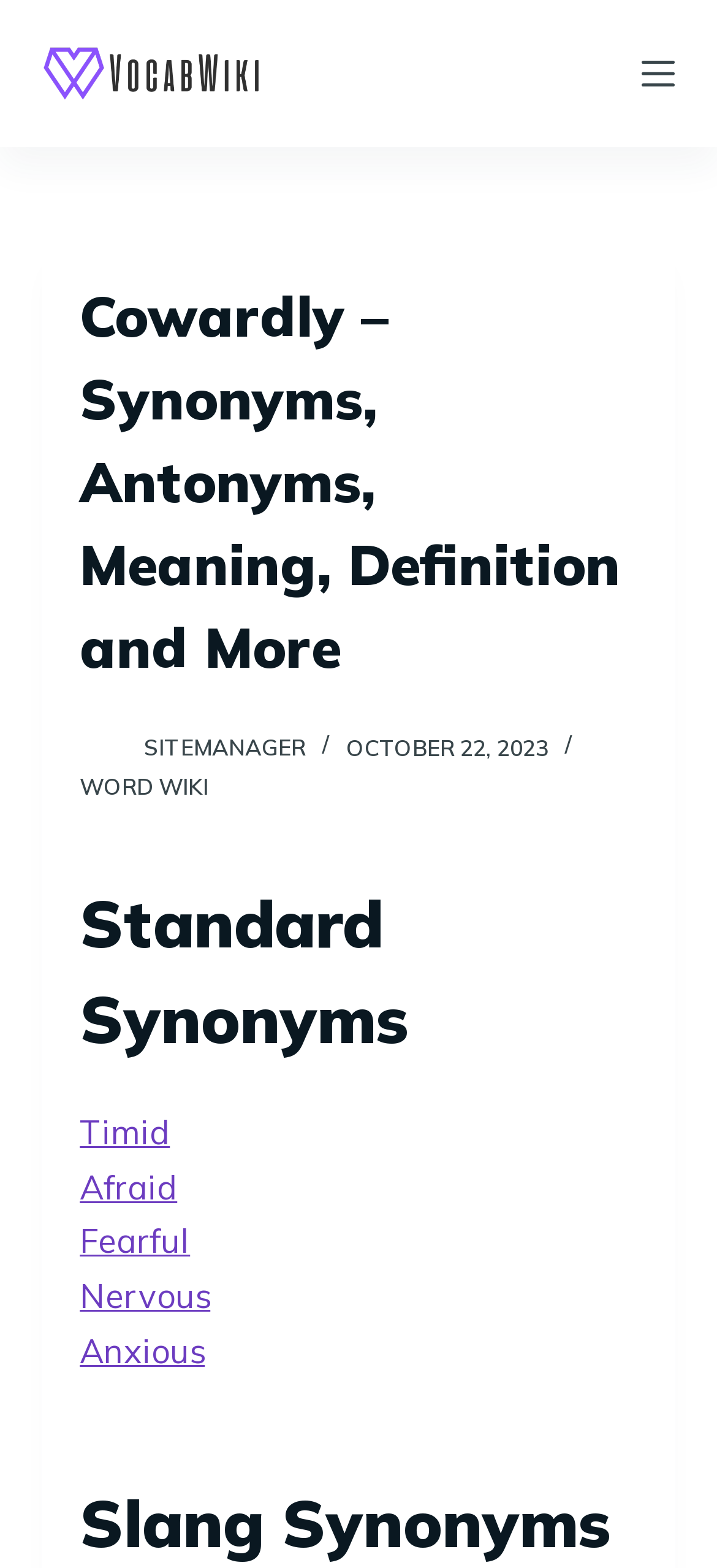Bounding box coordinates are given in the format (top-left x, top-left y, bottom-right x, bottom-right y). All values should be floating point numbers between 0 and 1. Provide the bounding box coordinate for the UI element described as: Skip to content

[0.0, 0.0, 0.103, 0.023]